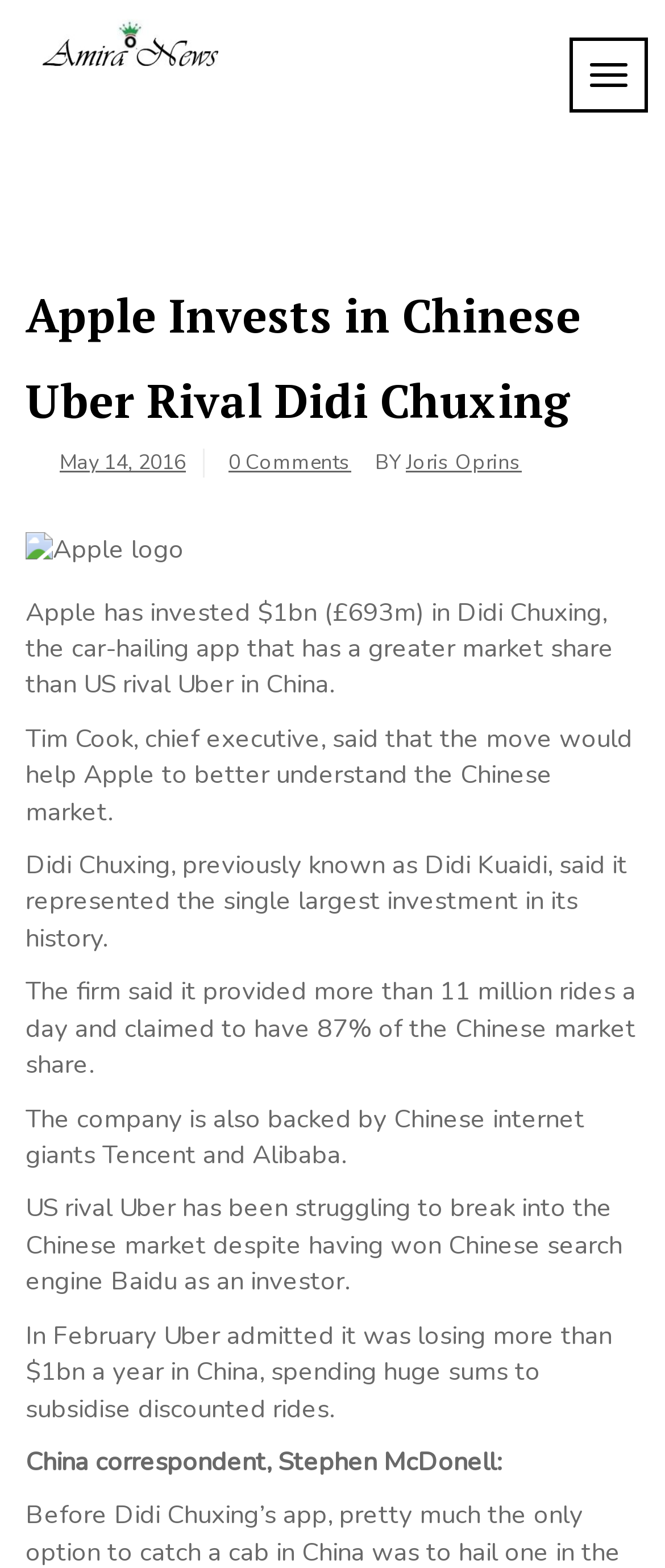Provide a one-word or short-phrase answer to the question:
Who is the chief executive quoted in the article?

Tim Cook